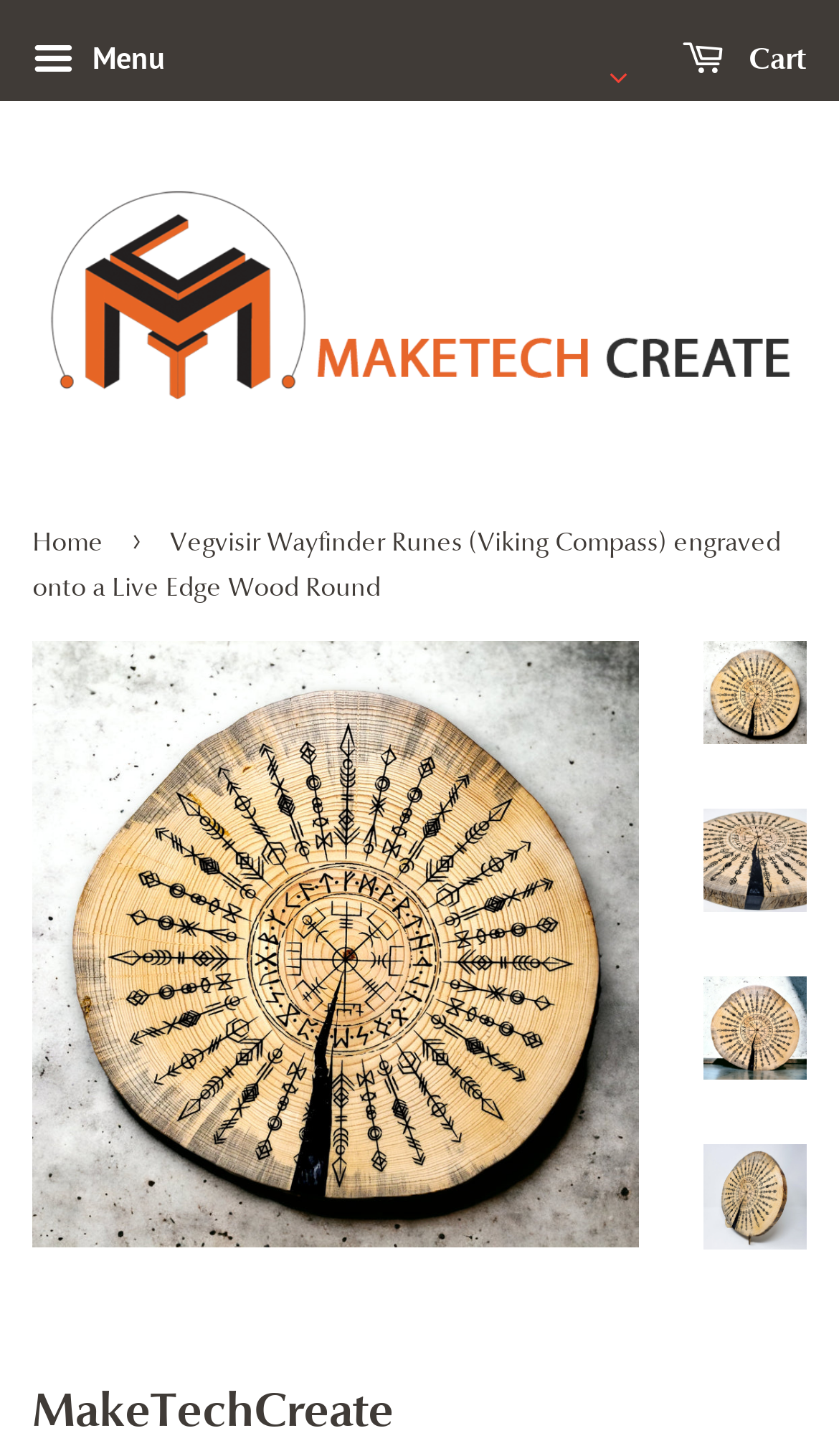Can you specify the bounding box coordinates for the region that should be clicked to fulfill this instruction: "Navigate to home page".

[0.038, 0.361, 0.136, 0.384]